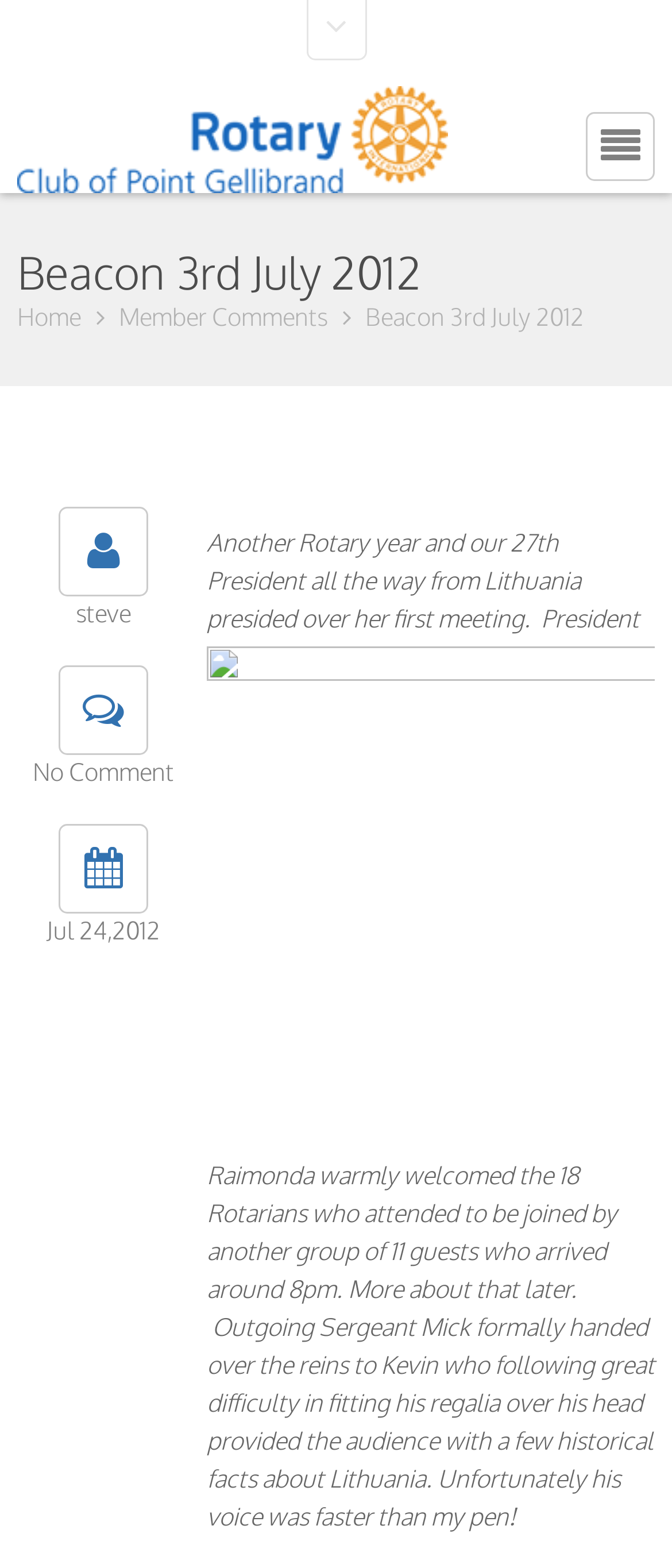Determine the bounding box of the UI component based on this description: "Autobiography". The bounding box coordinates should be four float values between 0 and 1, i.e., [left, top, right, bottom].

None